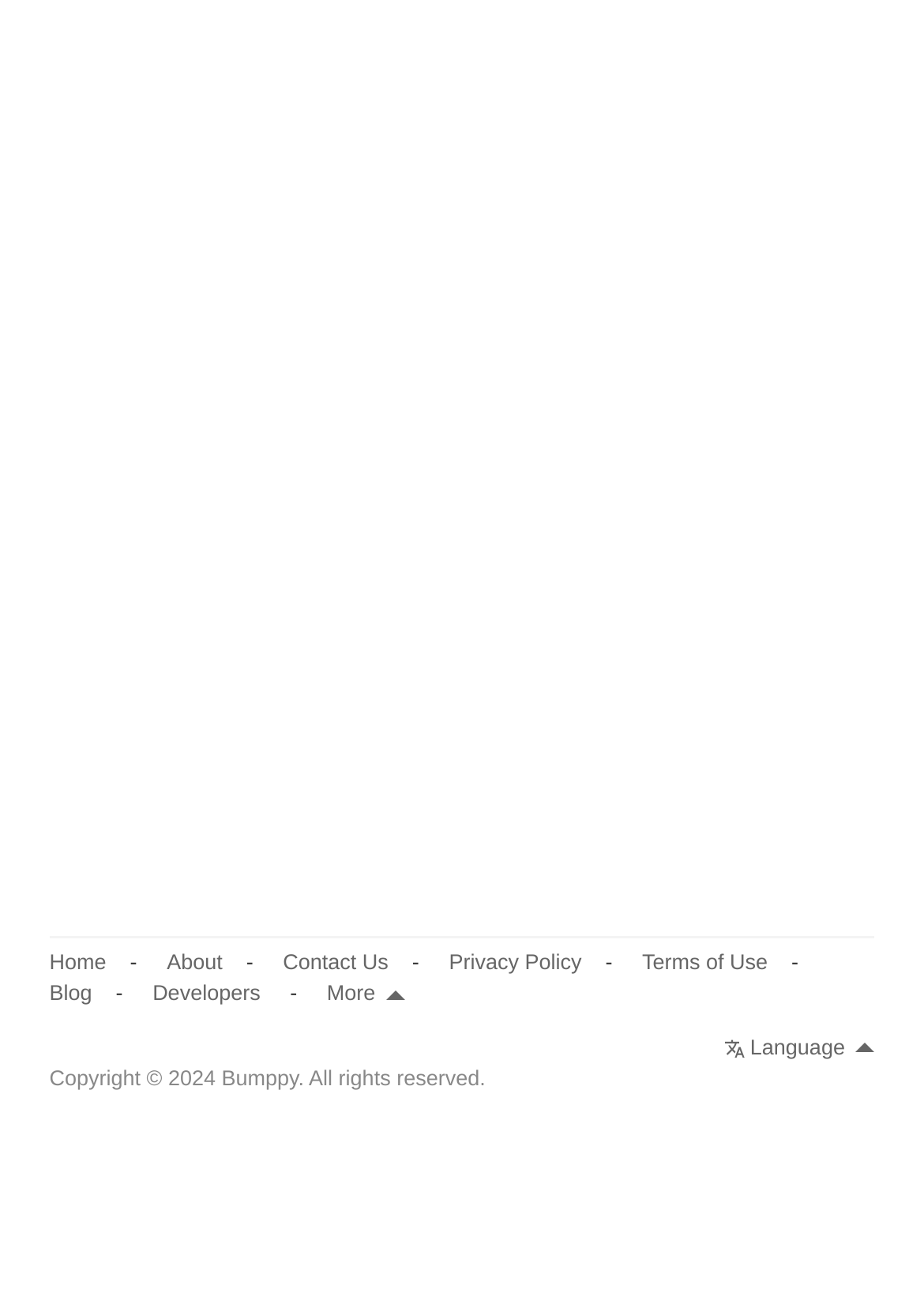Can you find the bounding box coordinates for the element to click on to achieve the instruction: "Read About page"?

[0.18, 0.727, 0.241, 0.745]